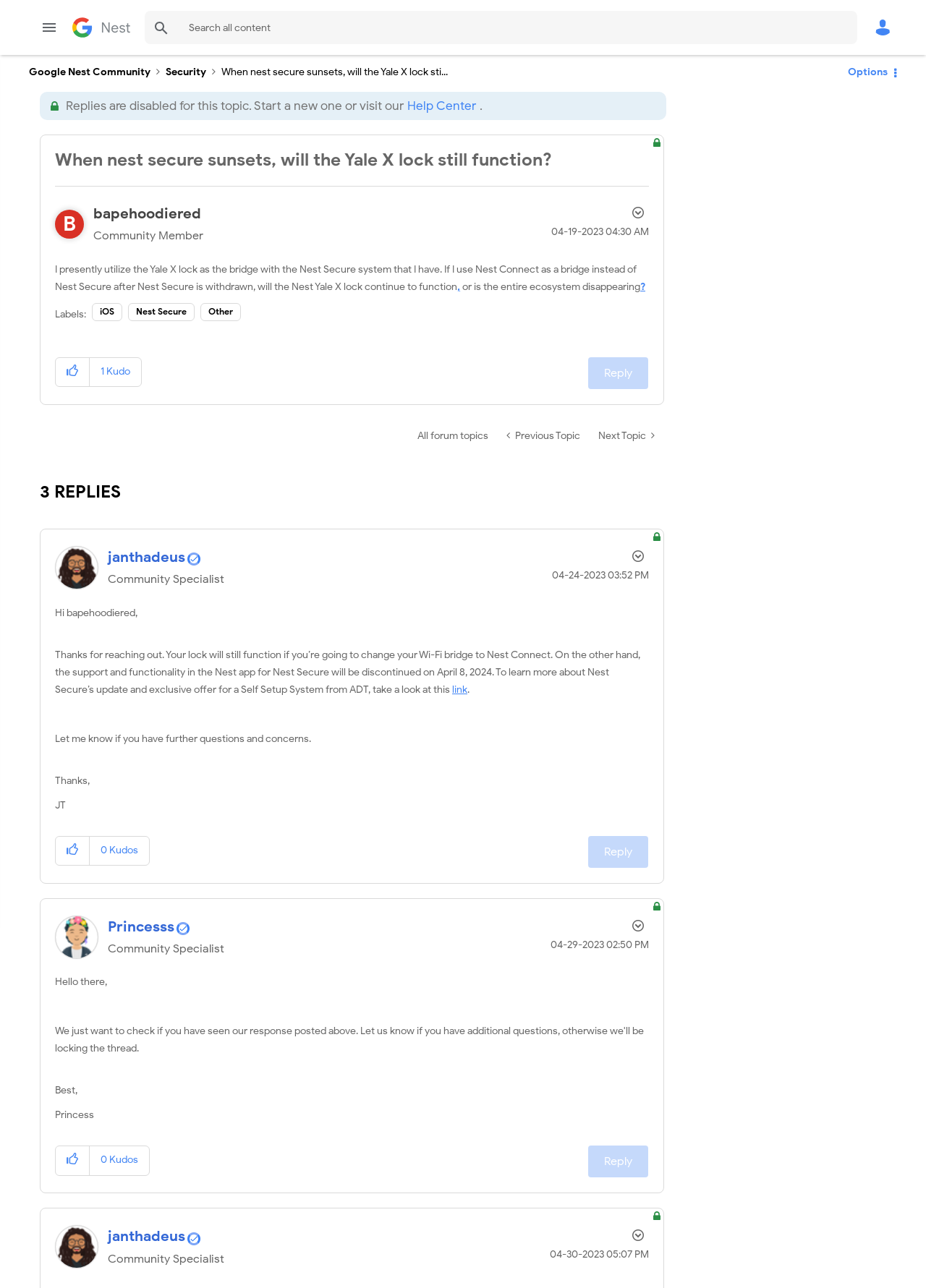Observe the image and answer the following question in detail: What is the name of the community member who started this topic?

I found the name of the community member who started this topic by looking at the 'View Profile of bapehoodiered' link next to the topic title.